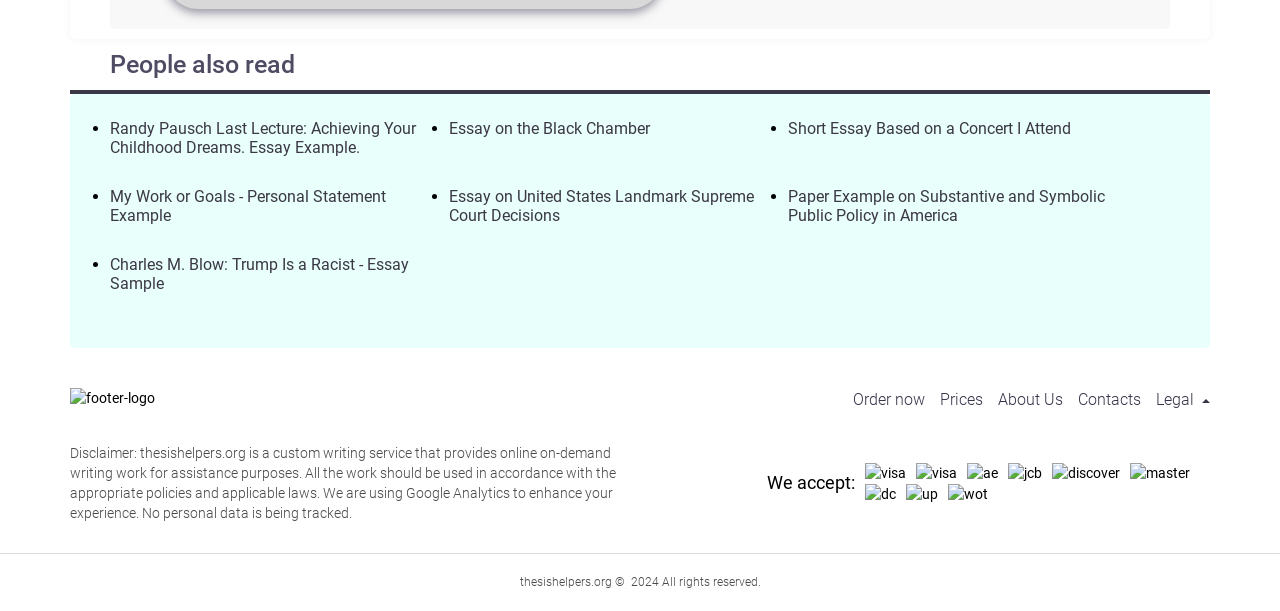What is the position of the 'Order now' link?
Please give a detailed and thorough answer to the question, covering all relevant points.

The 'Order now' link has a bounding box coordinate of [0.666, 0.638, 0.723, 0.67] which suggests that it is located at the bottom right of the webpage.